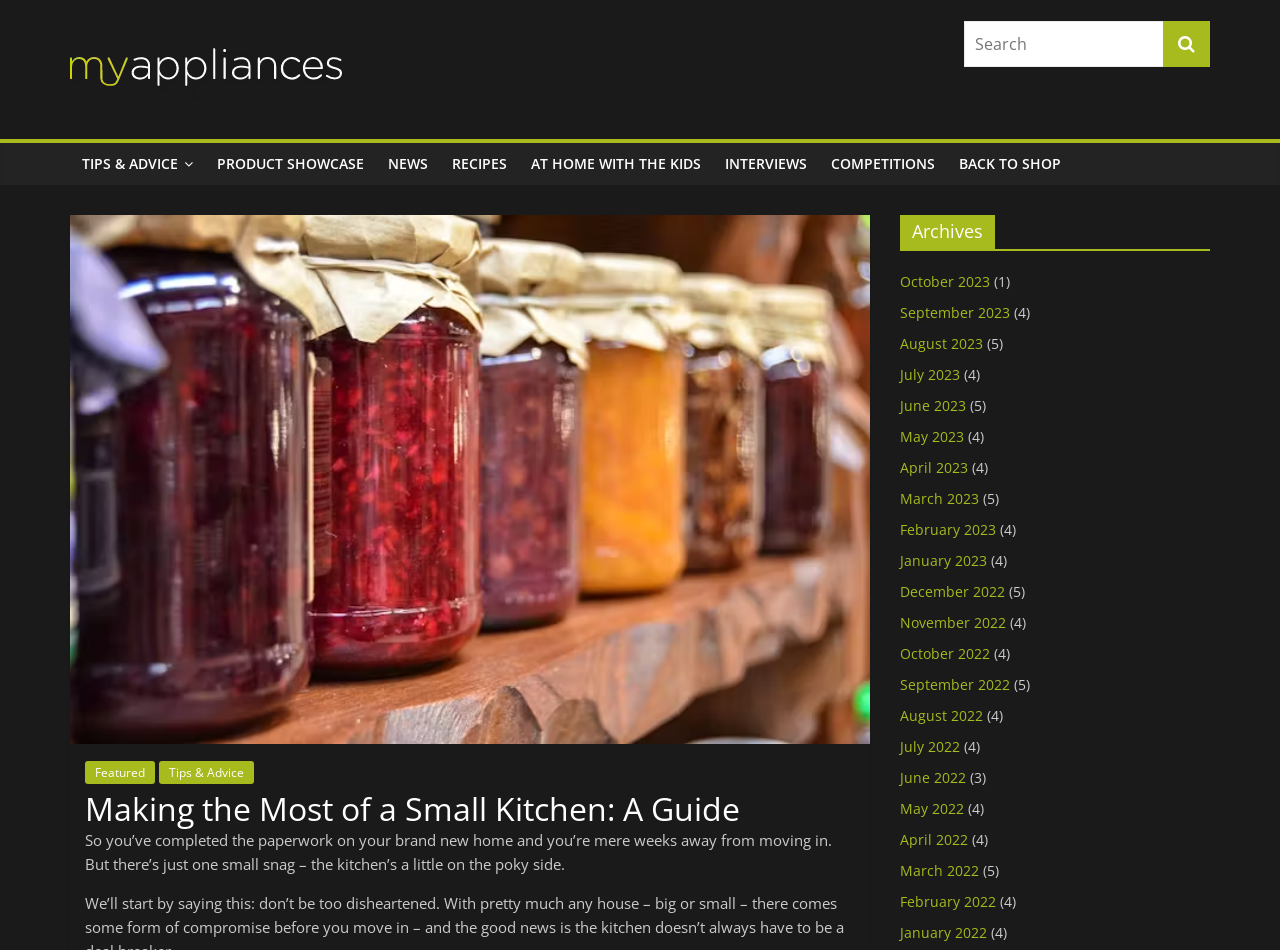Locate and extract the headline of this webpage.

Making the Most of a Small Kitchen: A Guide